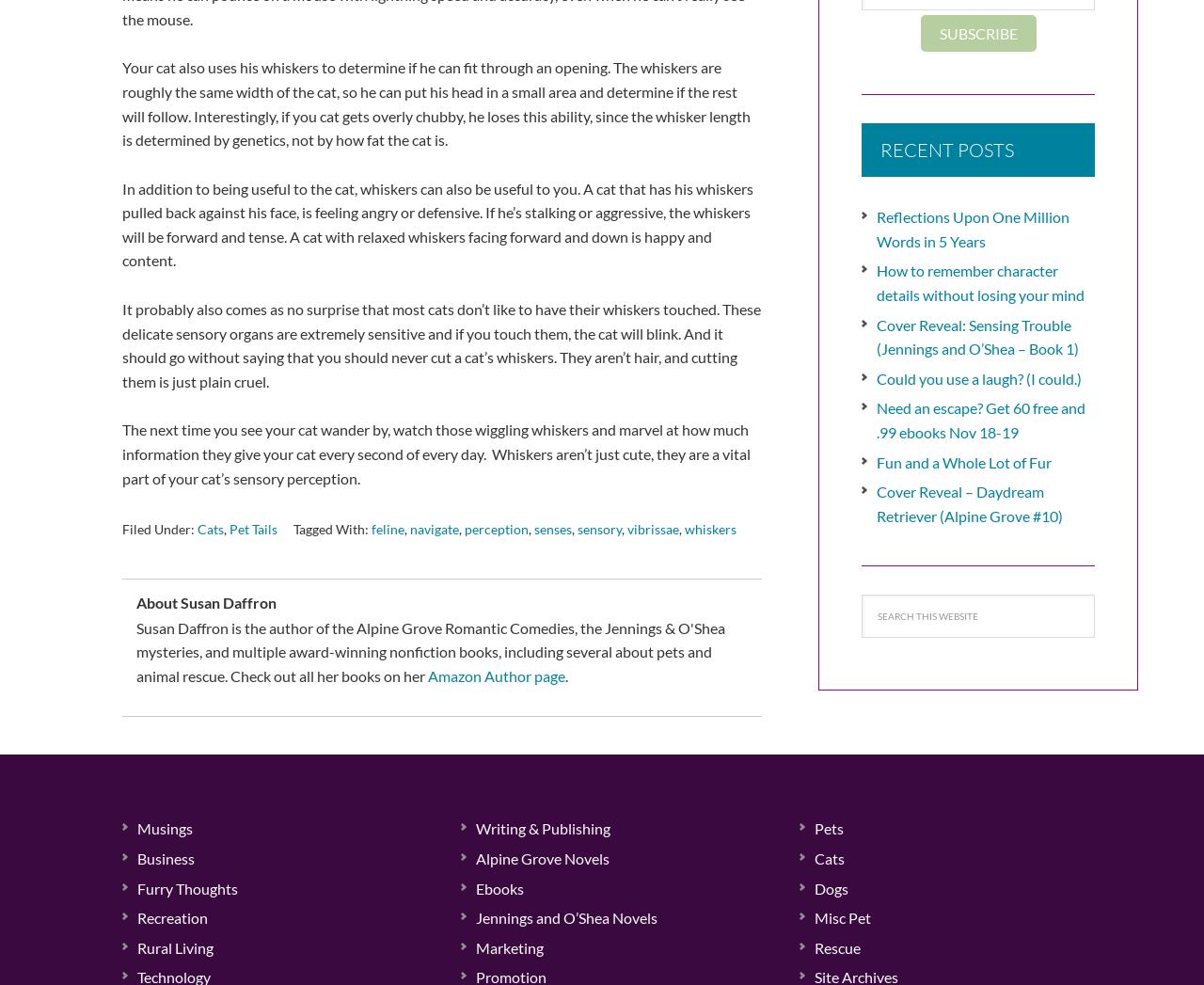Identify the bounding box coordinates for the UI element that matches this description: "Rural Living".

[0.114, 0.953, 0.178, 0.971]